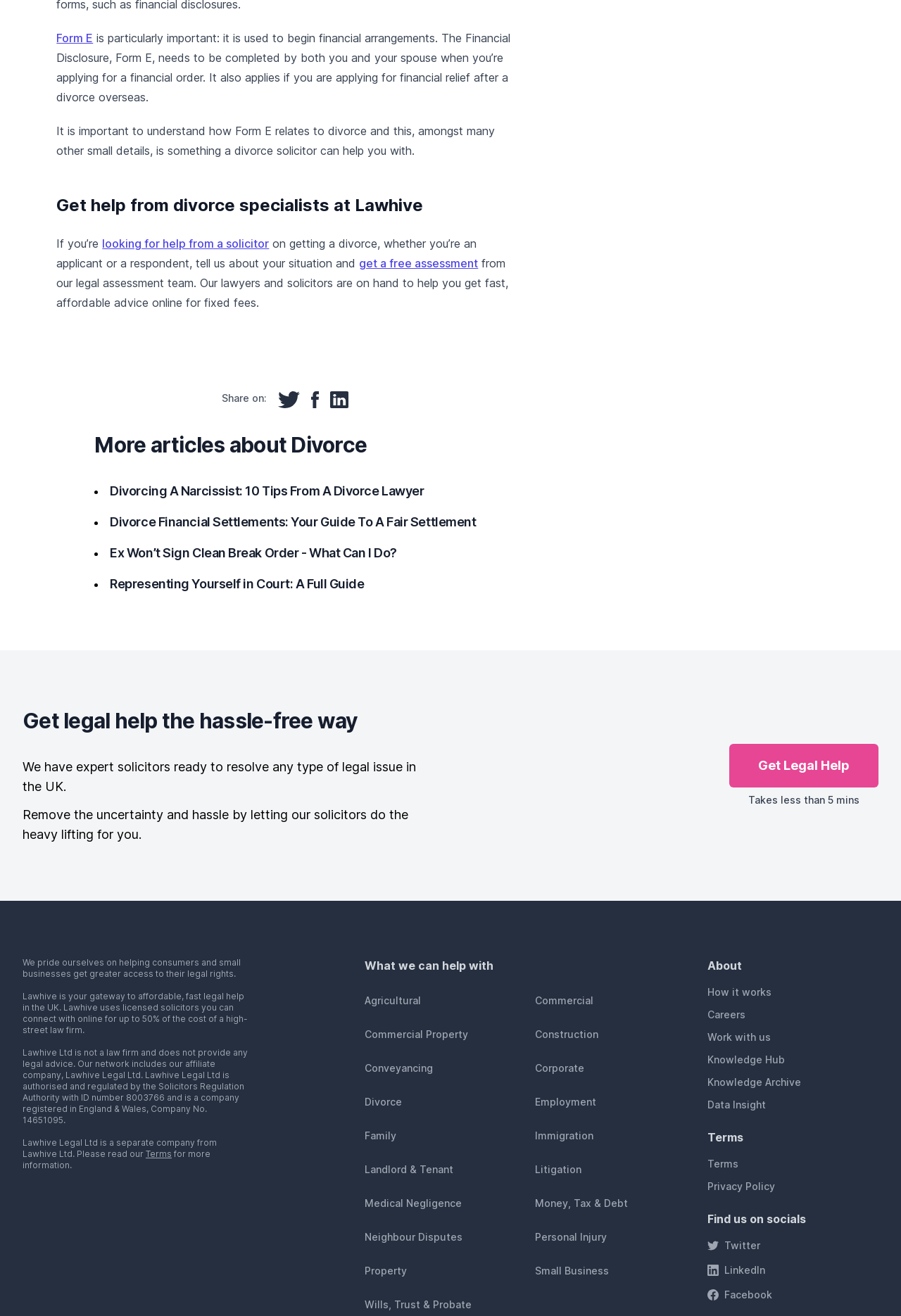Pinpoint the bounding box coordinates of the area that should be clicked to complete the following instruction: "Learn about Lawhive". The coordinates must be given as four float numbers between 0 and 1, i.e., [left, top, right, bottom].

[0.785, 0.749, 0.856, 0.762]